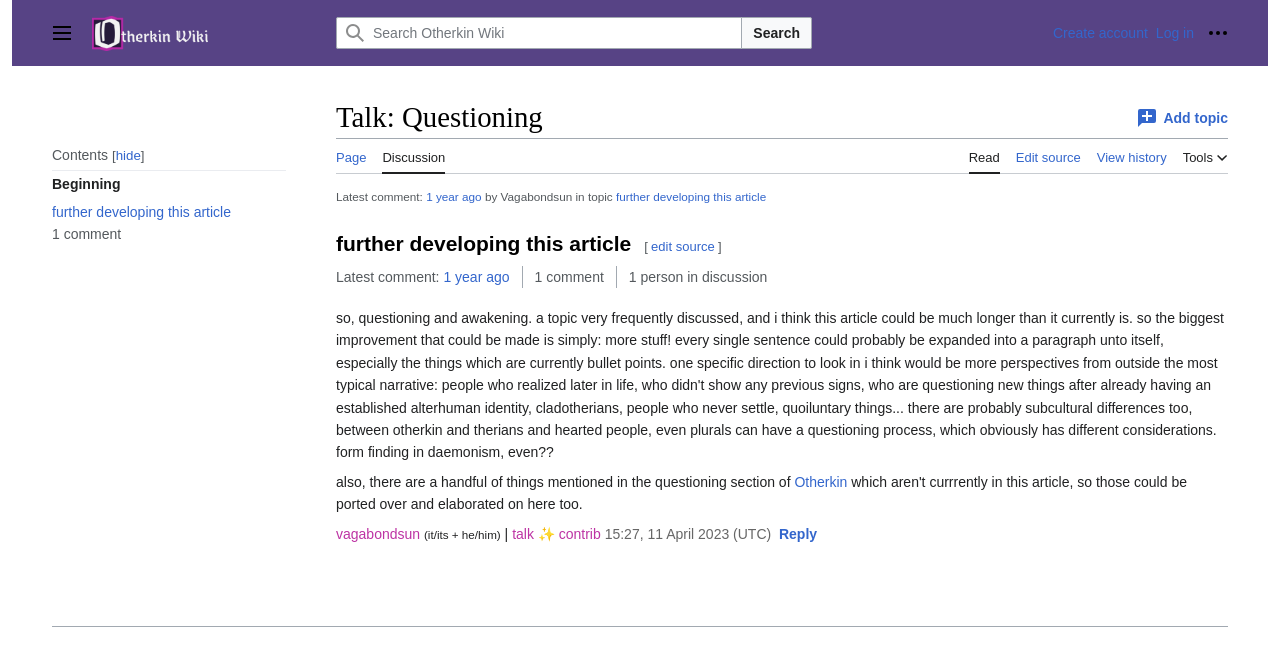What is the purpose of the 'Reply' button?
Based on the image, please offer an in-depth response to the question.

The 'Reply' button is located at the bottom of the webpage, and its purpose is to allow users to reply to a comment. This can be inferred from its position and the context of the webpage, which is a discussion page.